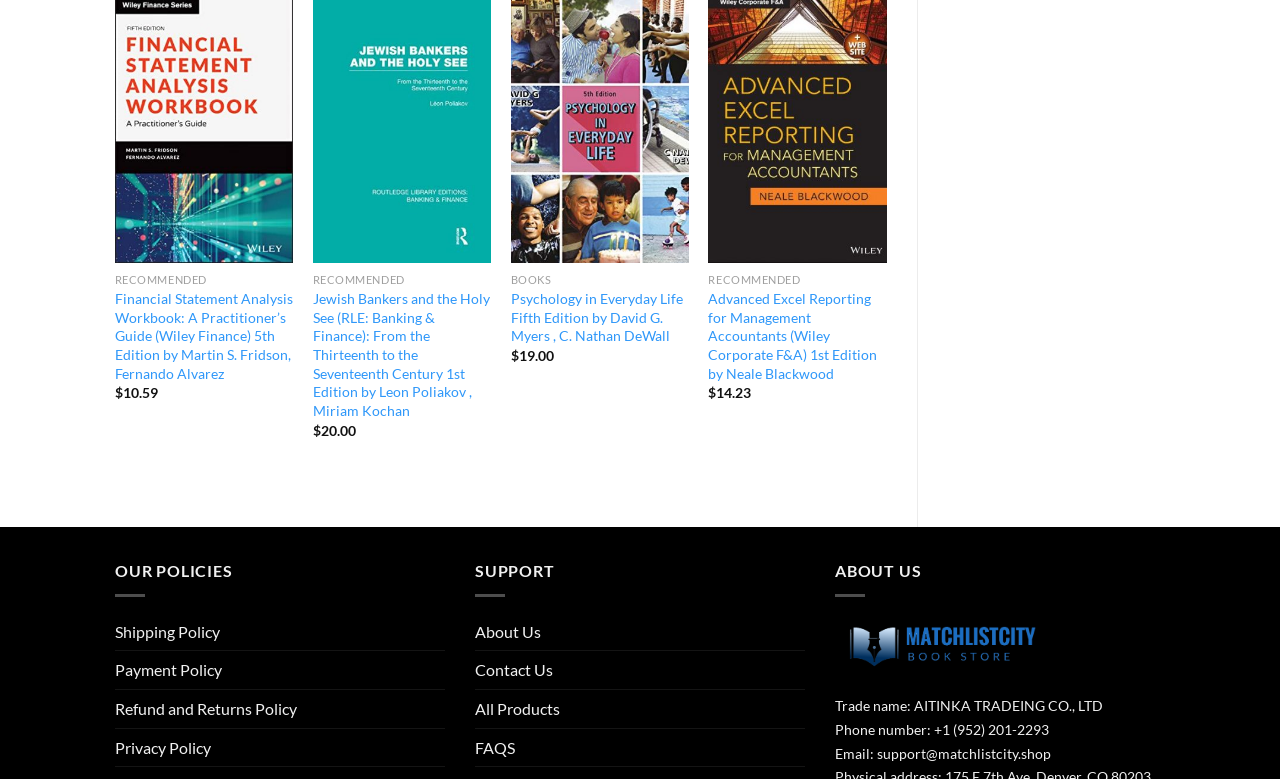Determine the bounding box coordinates of the clickable element to achieve the following action: 'View book details'. Provide the coordinates as four float values between 0 and 1, formatted as [left, top, right, bottom].

[0.553, 0.339, 0.693, 0.382]